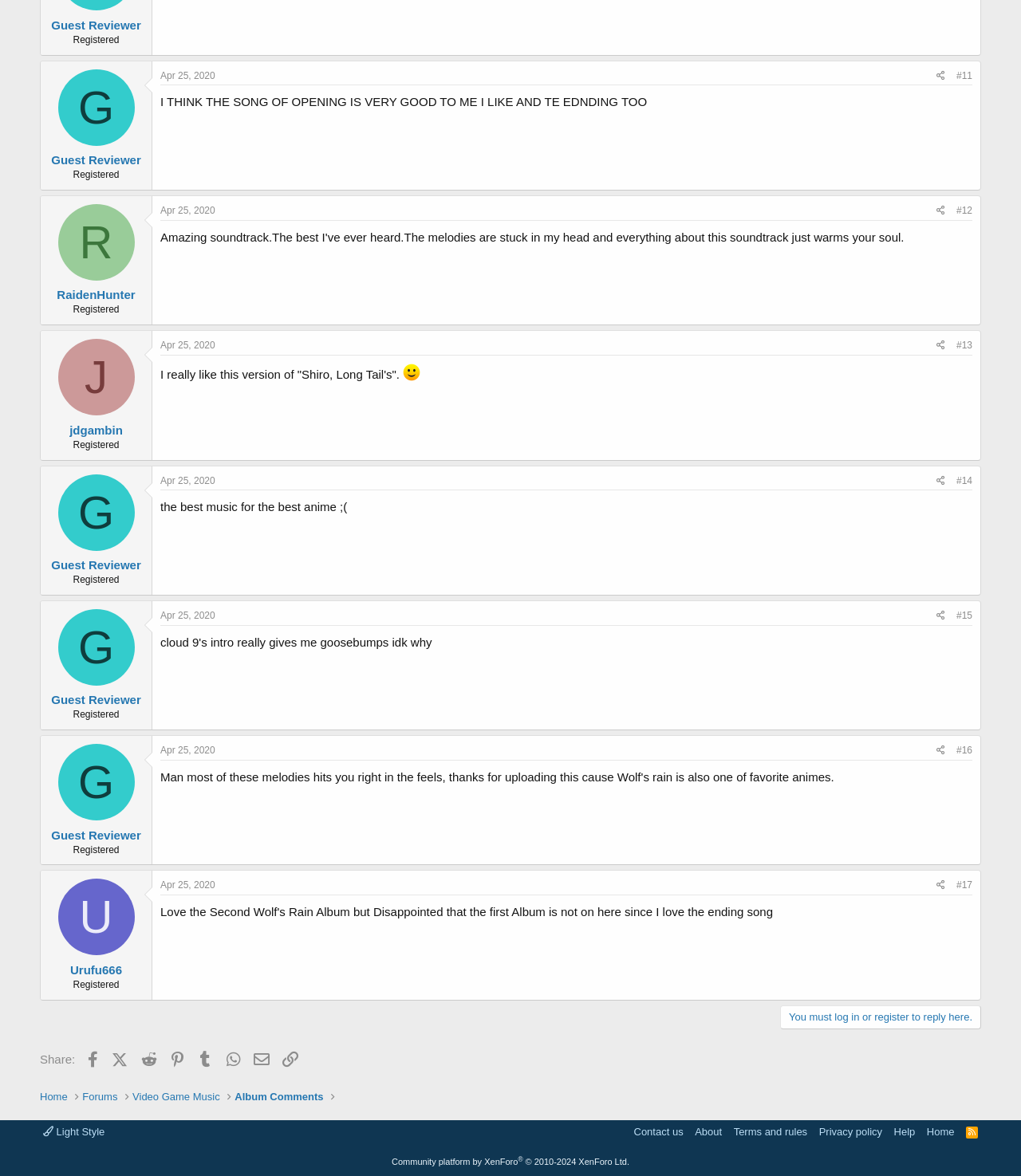From the screenshot, find the bounding box of the UI element matching this description: "Privacy policy". Supply the bounding box coordinates in the form [left, top, right, bottom], each a float between 0 and 1.

[0.799, 0.956, 0.867, 0.969]